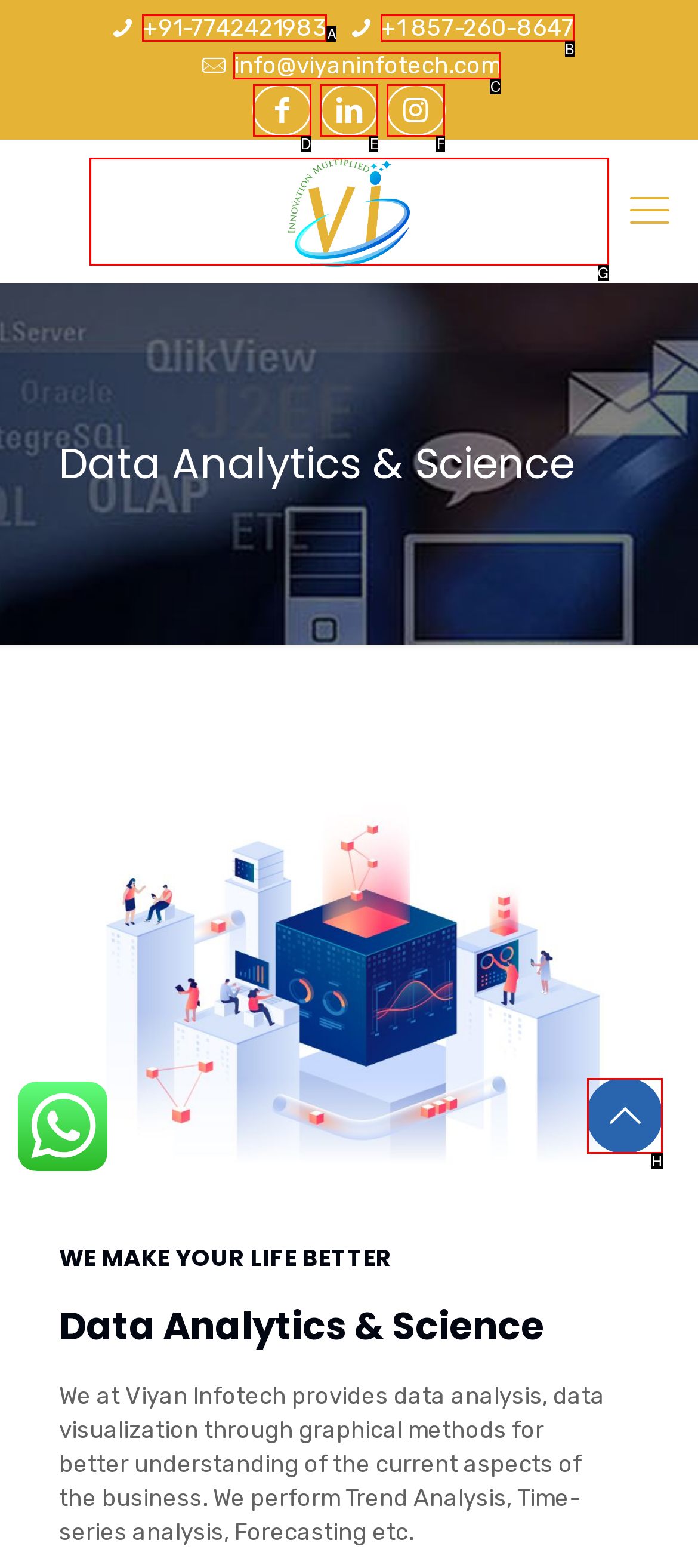Match the element description to one of the options: +1 857-260-8647
Respond with the corresponding option's letter.

B